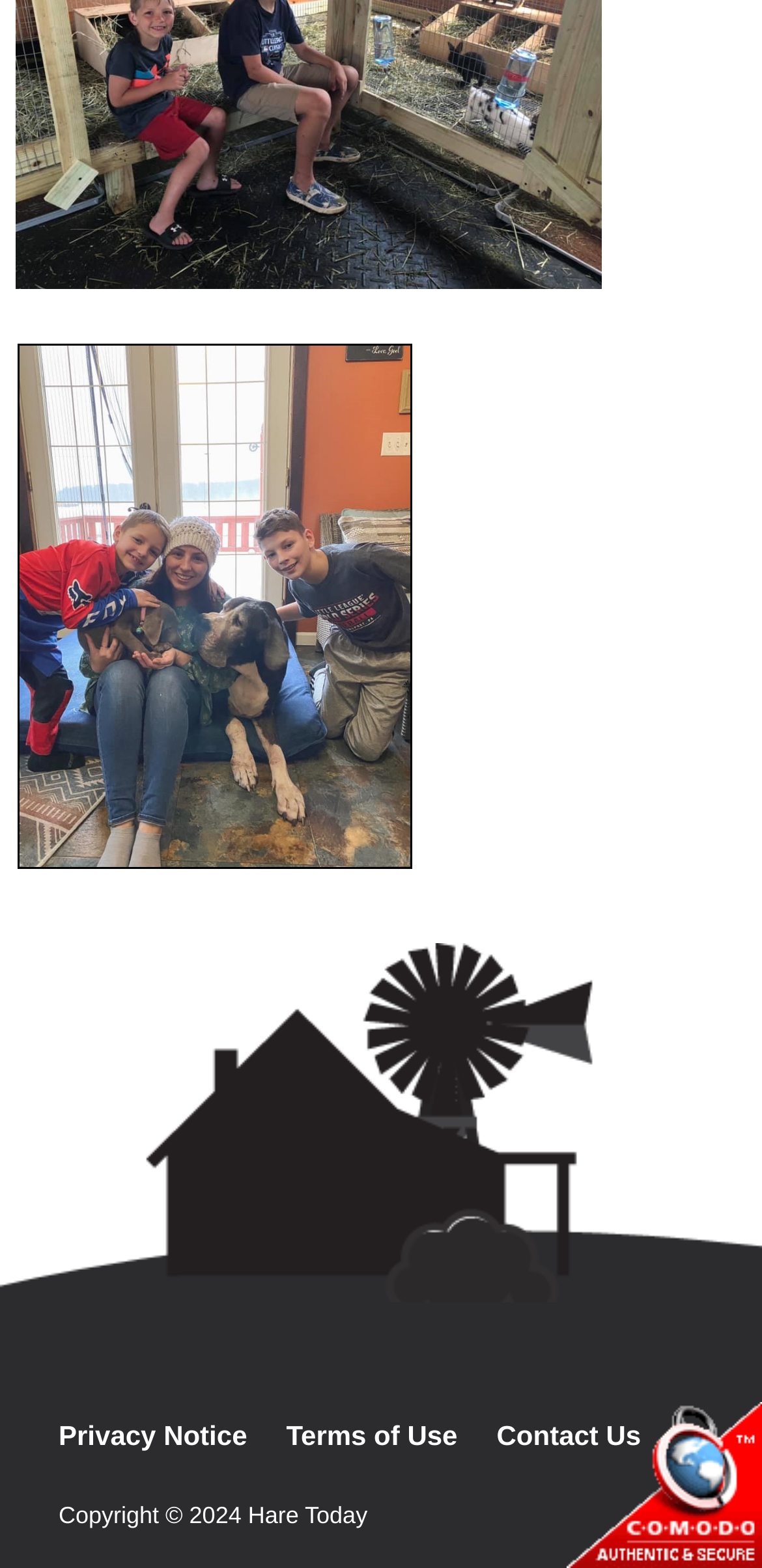Refer to the element description Privacy Notice and identify the corresponding bounding box in the screenshot. Format the coordinates as (top-left x, top-left y, bottom-right x, bottom-right y) with values in the range of 0 to 1.

[0.077, 0.892, 0.376, 0.932]